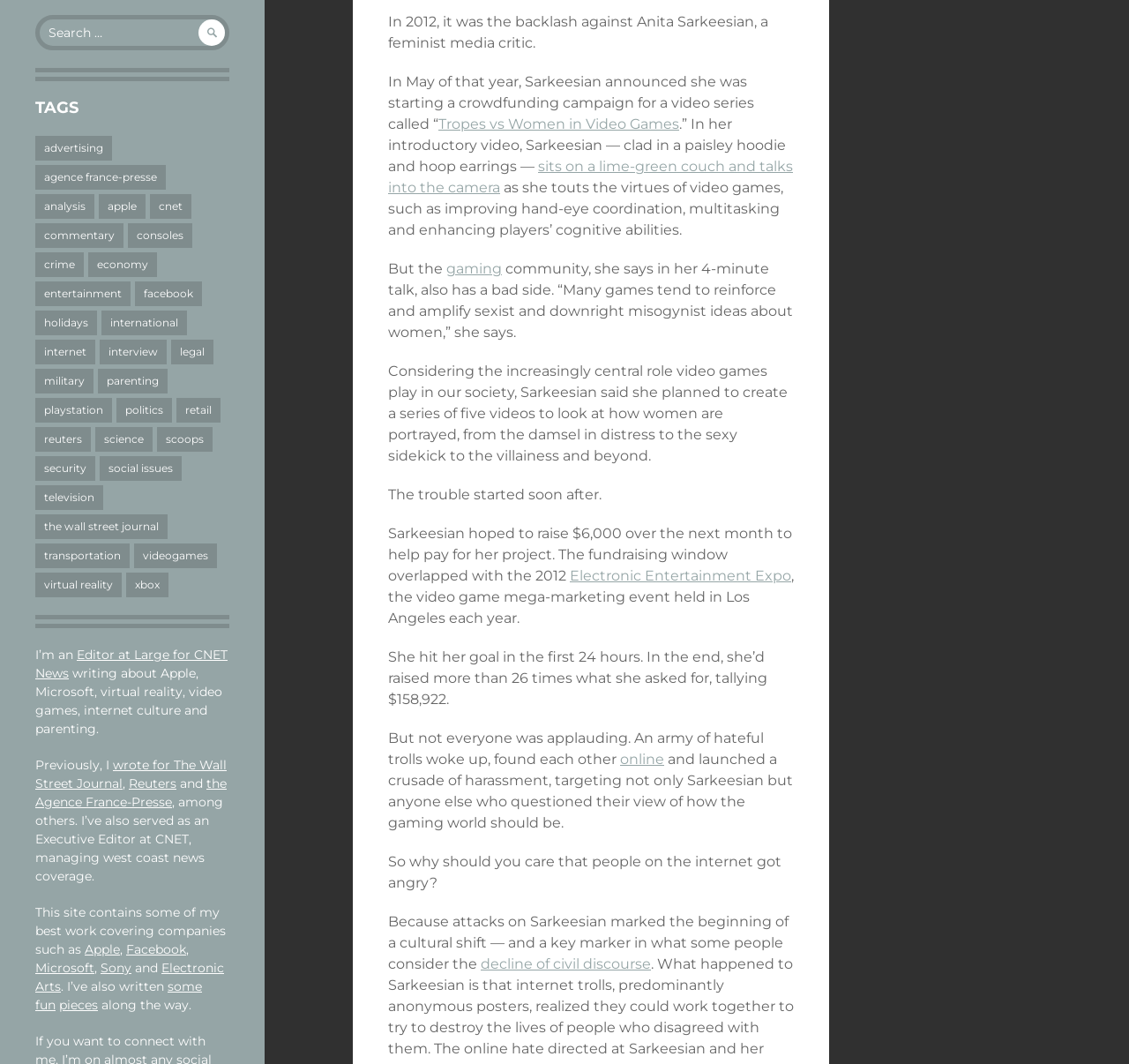Please determine the bounding box coordinates for the element with the description: "security".

[0.031, 0.429, 0.084, 0.452]